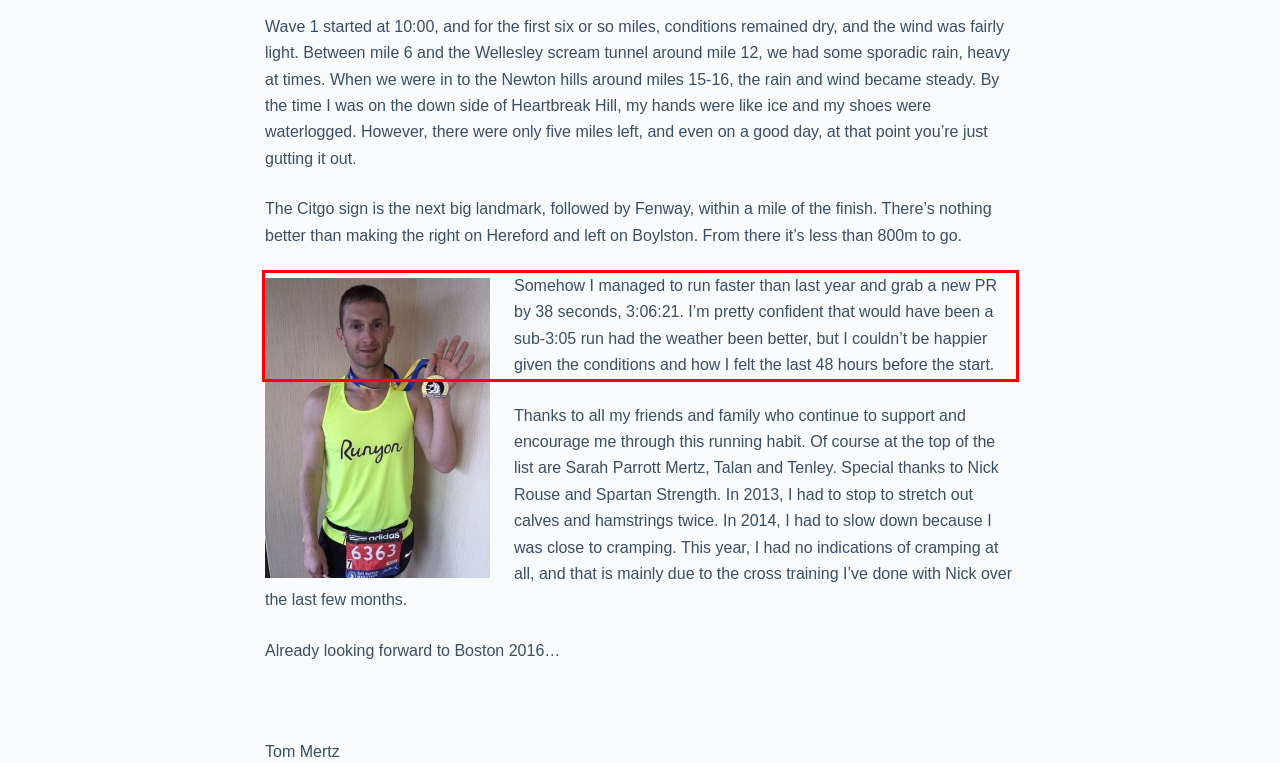Please analyze the provided webpage screenshot and perform OCR to extract the text content from the red rectangle bounding box.

Somehow I managed to run faster than last year and grab a new PR by 38 seconds, 3:06:21. I’m pretty confident that would have been a sub-3:05 run had the weather been better, but I couldn’t be happier given the conditions and how I felt the last 48 hours before the start.